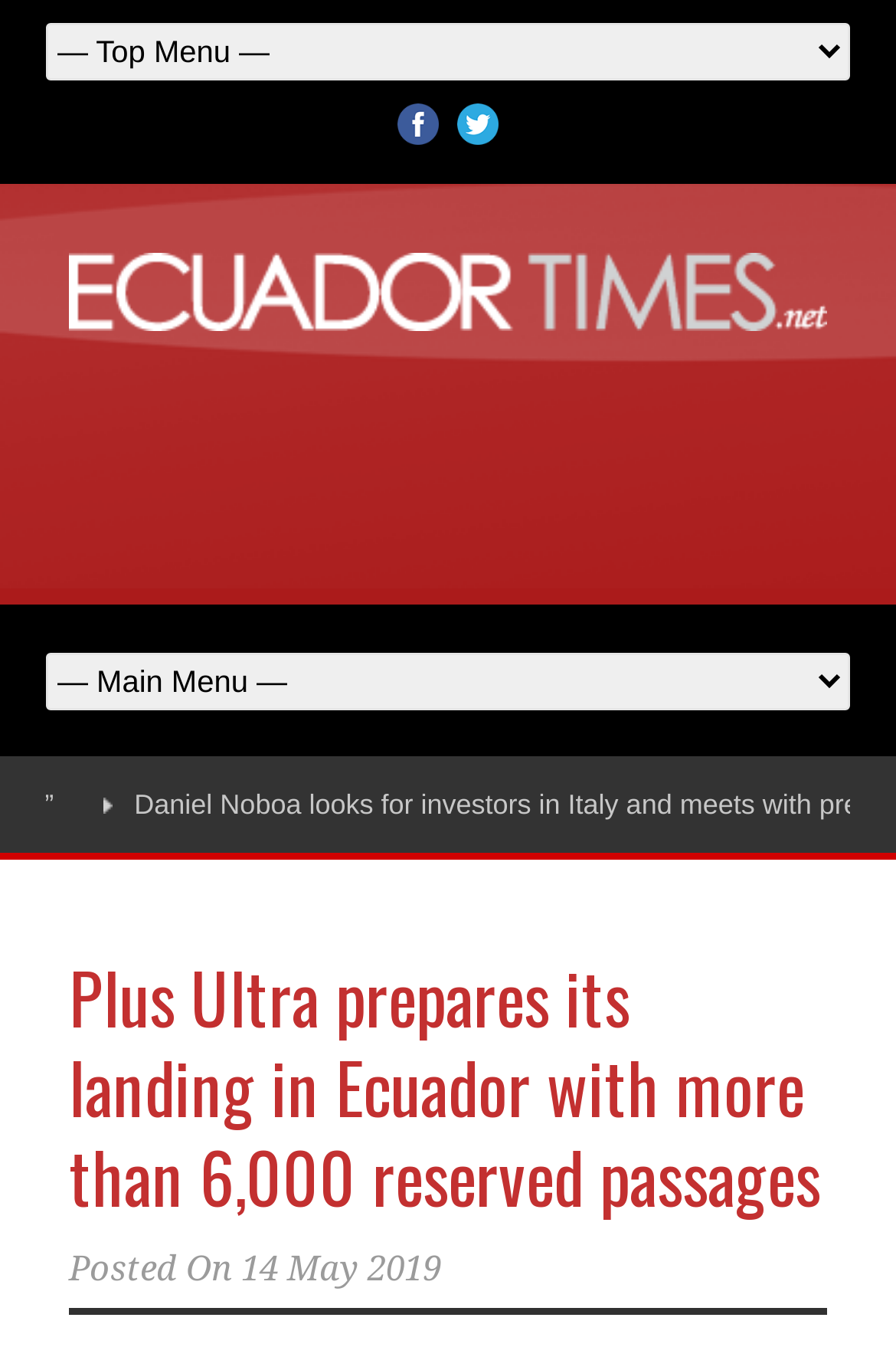Please find the bounding box for the UI component described as follows: "alt="facebook"".

[0.444, 0.076, 0.49, 0.106]